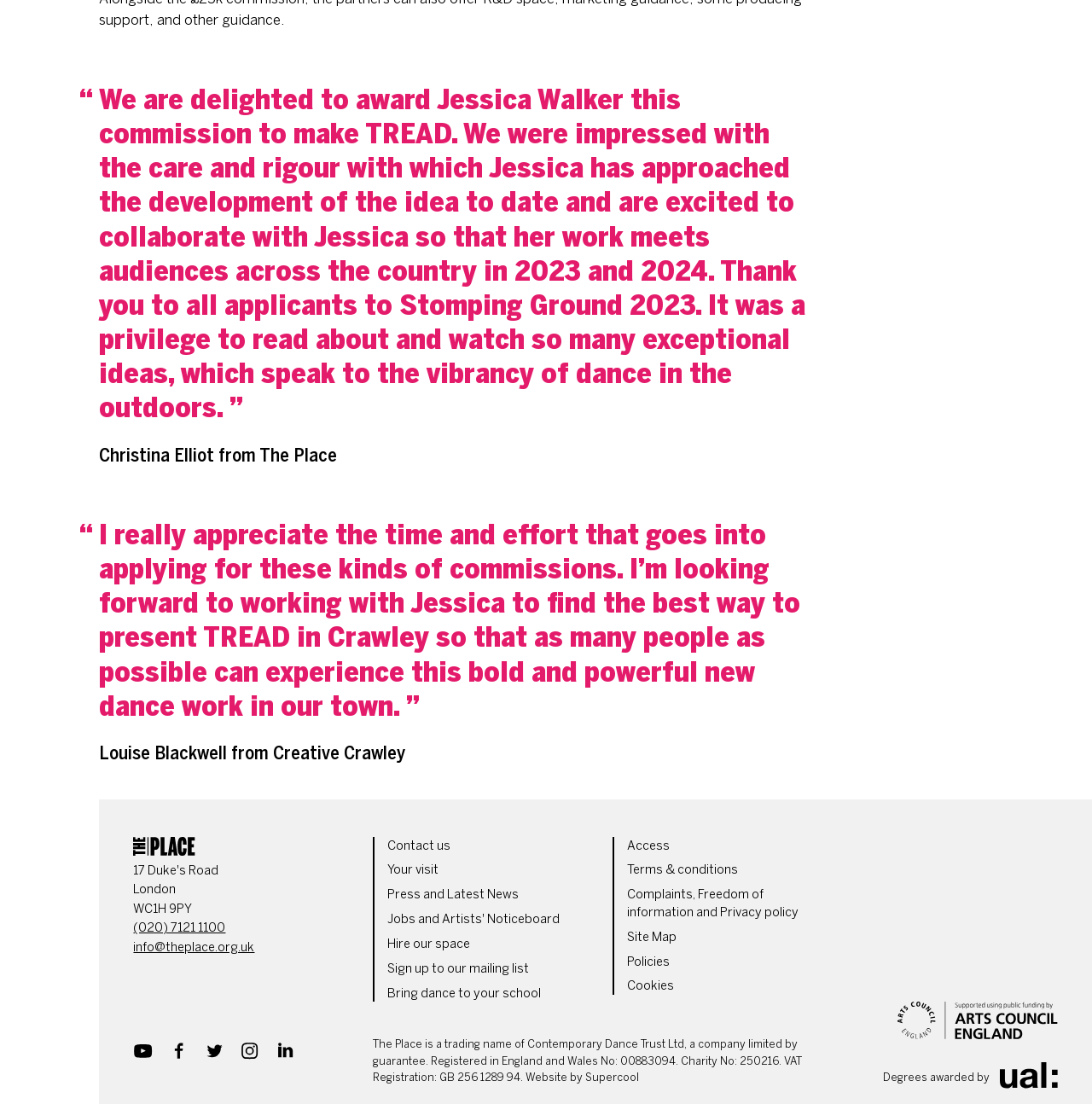Show the bounding box coordinates for the element that needs to be clicked to execute the following instruction: "Send an email to info@theplace.org.uk". Provide the coordinates in the form of four float numbers between 0 and 1, i.e., [left, top, right, bottom].

[0.122, 0.849, 0.31, 0.866]